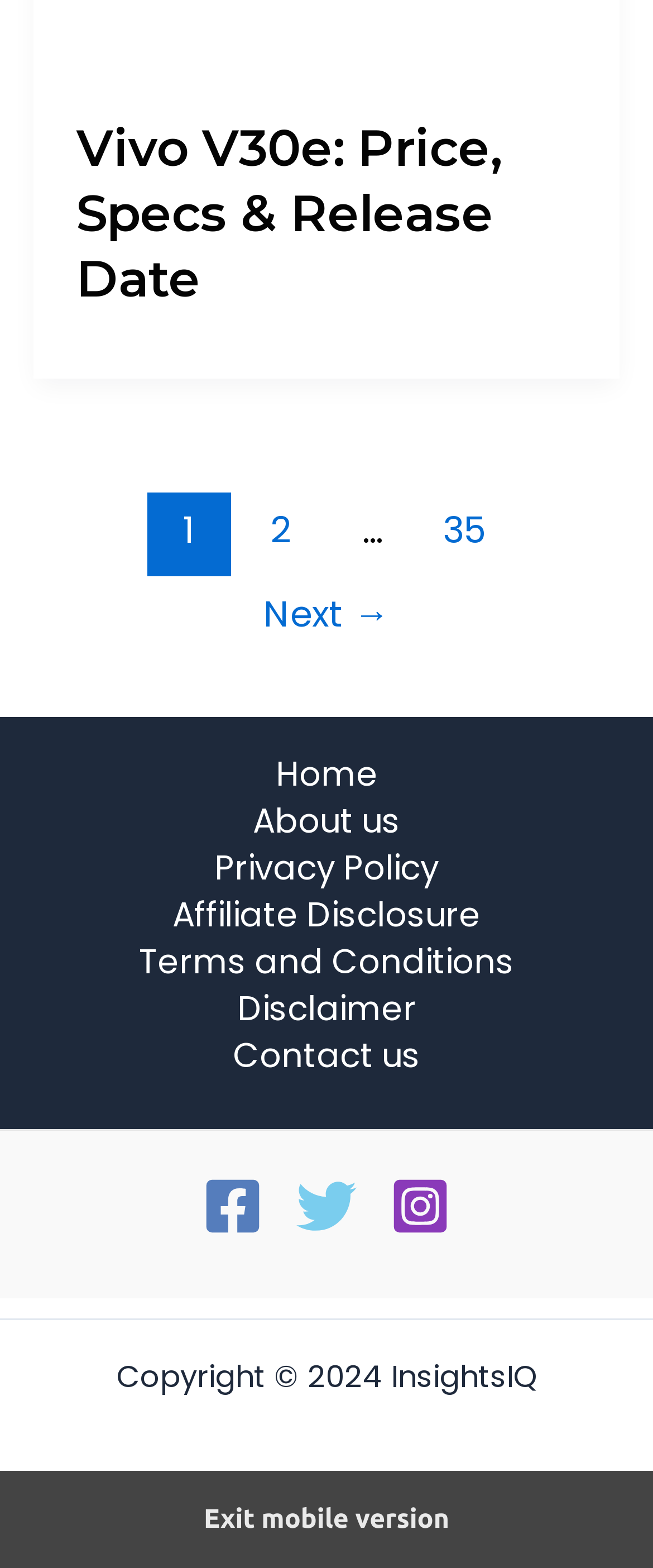Please determine the bounding box coordinates of the element's region to click for the following instruction: "go to next page".

[0.087, 0.368, 0.913, 0.421]